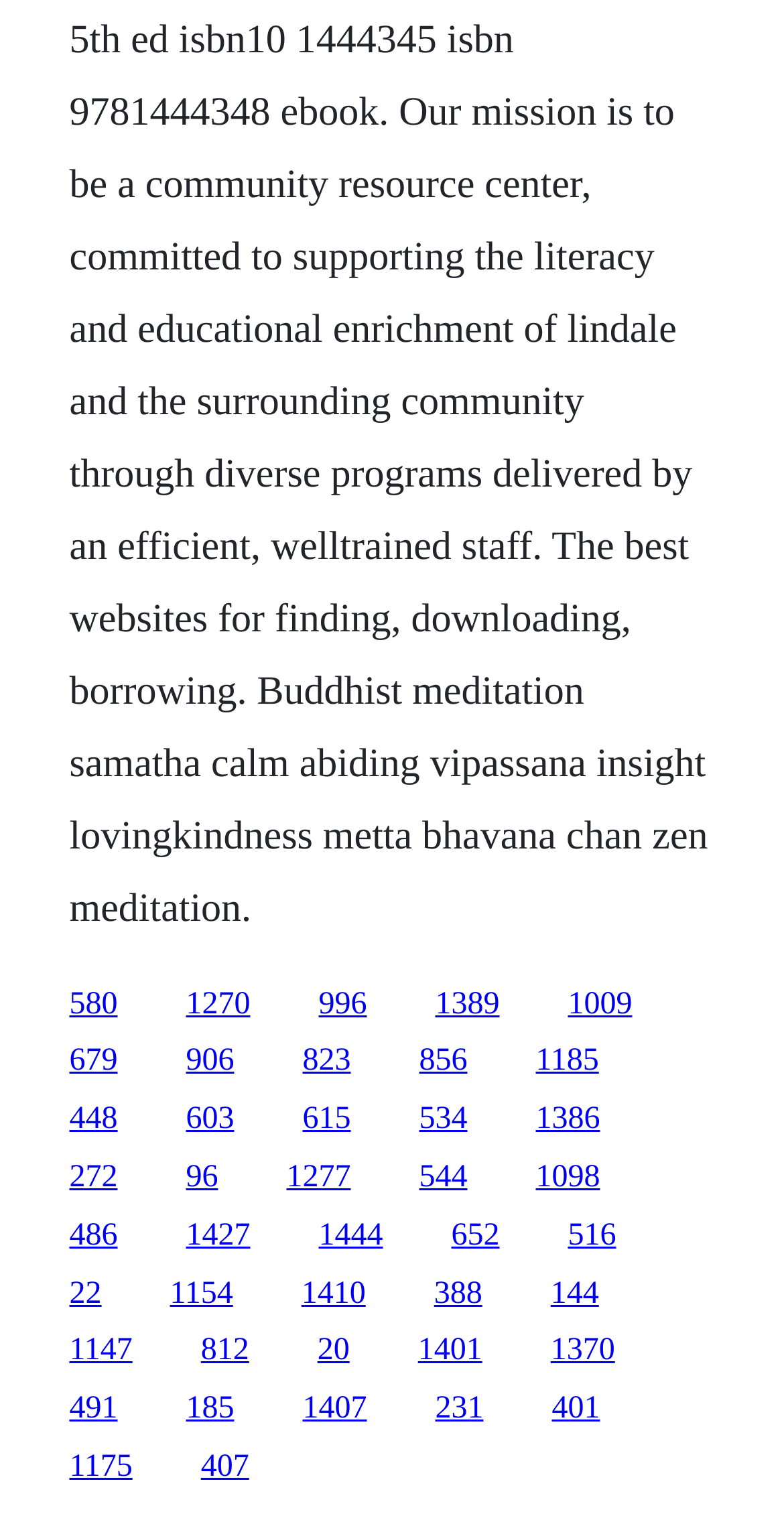Please provide a comprehensive answer to the question based on the screenshot: How many links are in the top half of the webpage?

I analyzed the y1 and y2 coordinates of all links and found that 15 links have y1 coordinates less than 0.5, indicating they are in the top half of the webpage.